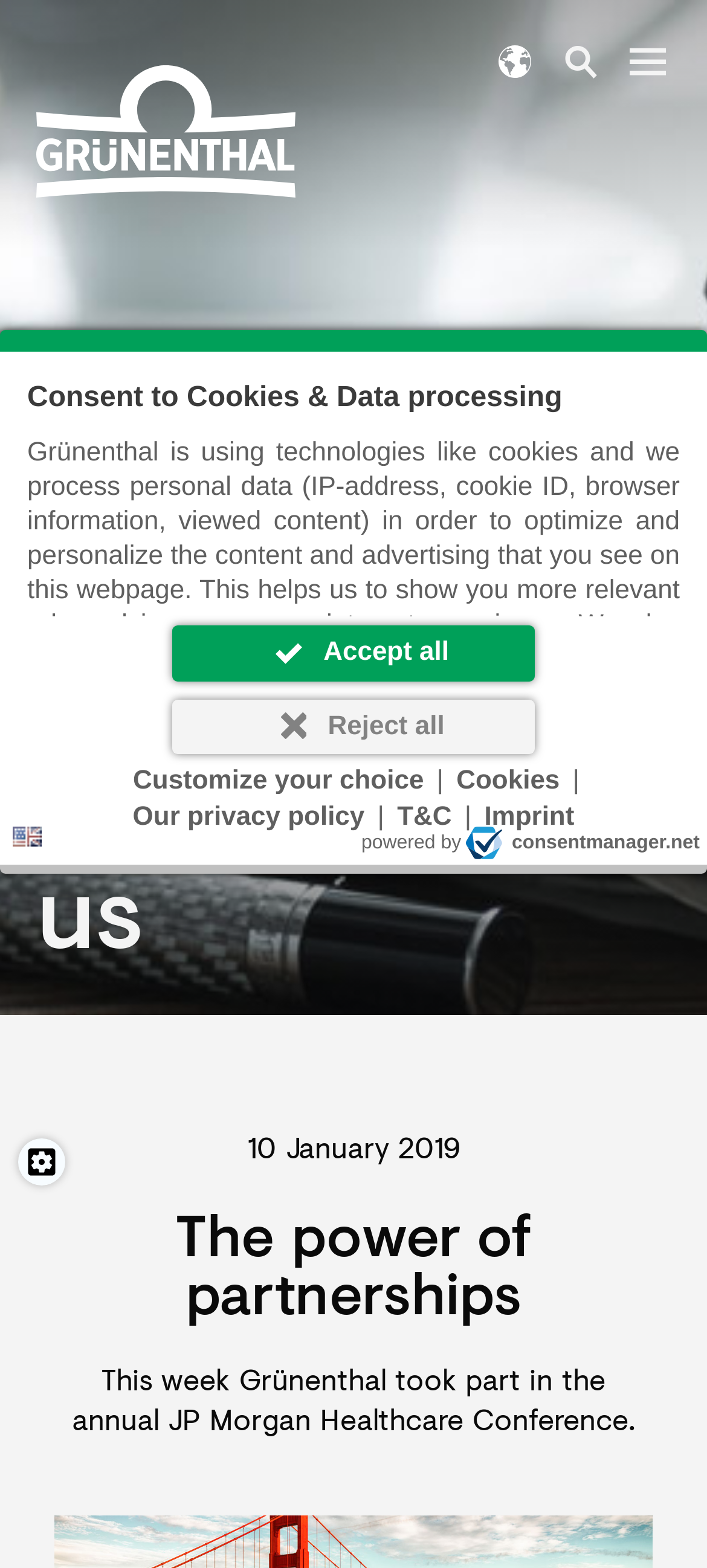Identify the bounding box coordinates for the element that needs to be clicked to fulfill this instruction: "View privacy settings". Provide the coordinates in the format of four float numbers between 0 and 1: [left, top, right, bottom].

[0.033, 0.729, 0.085, 0.753]